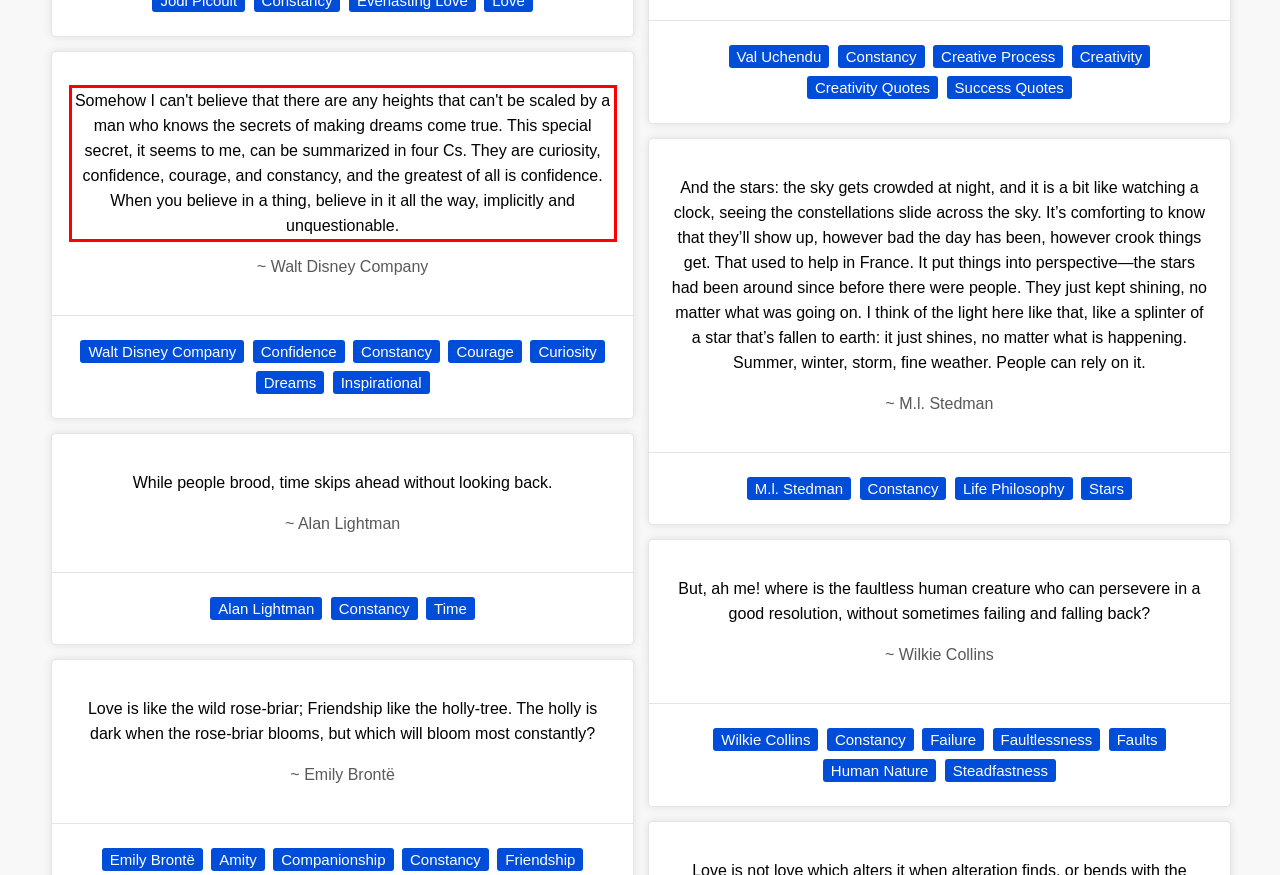Analyze the screenshot of a webpage where a red rectangle is bounding a UI element. Extract and generate the text content within this red bounding box.

Somehow I can't believe that there are any heights that can't be scaled by a man who knows the secrets of making dreams come true. This special secret, it seems to me, can be summarized in four Cs. They are curiosity, confidence, courage, and constancy, and the greatest of all is confidence. When you believe in a thing, believe in it all the way, implicitly and unquestionable.